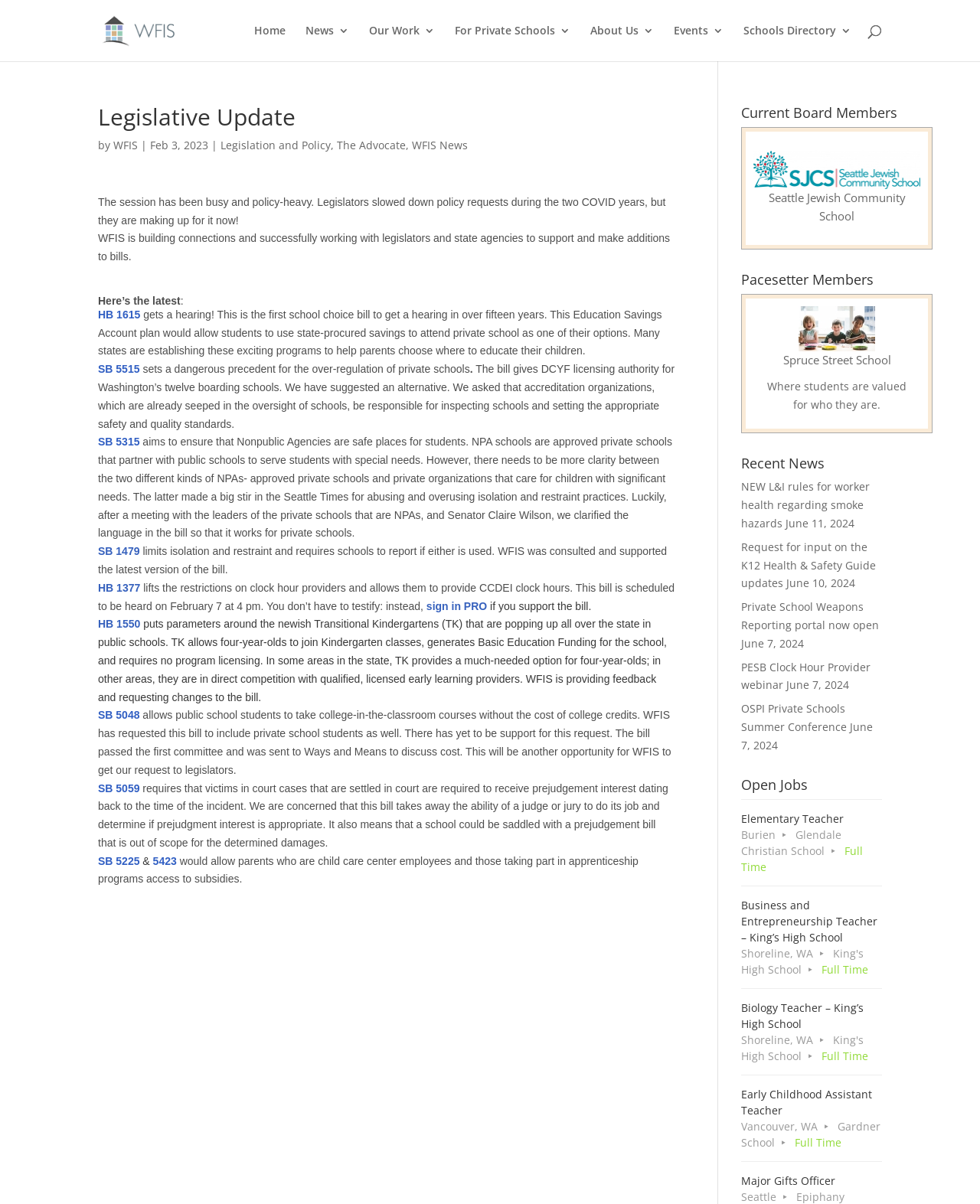What is the concern of WFIS regarding the bill SB 5515?
Provide a detailed and well-explained answer to the question.

The webpage states that WFIS is concerned that SB 5515 sets a dangerous precedent for the over-regulation of private schools, and they have suggested an alternative to the bill.